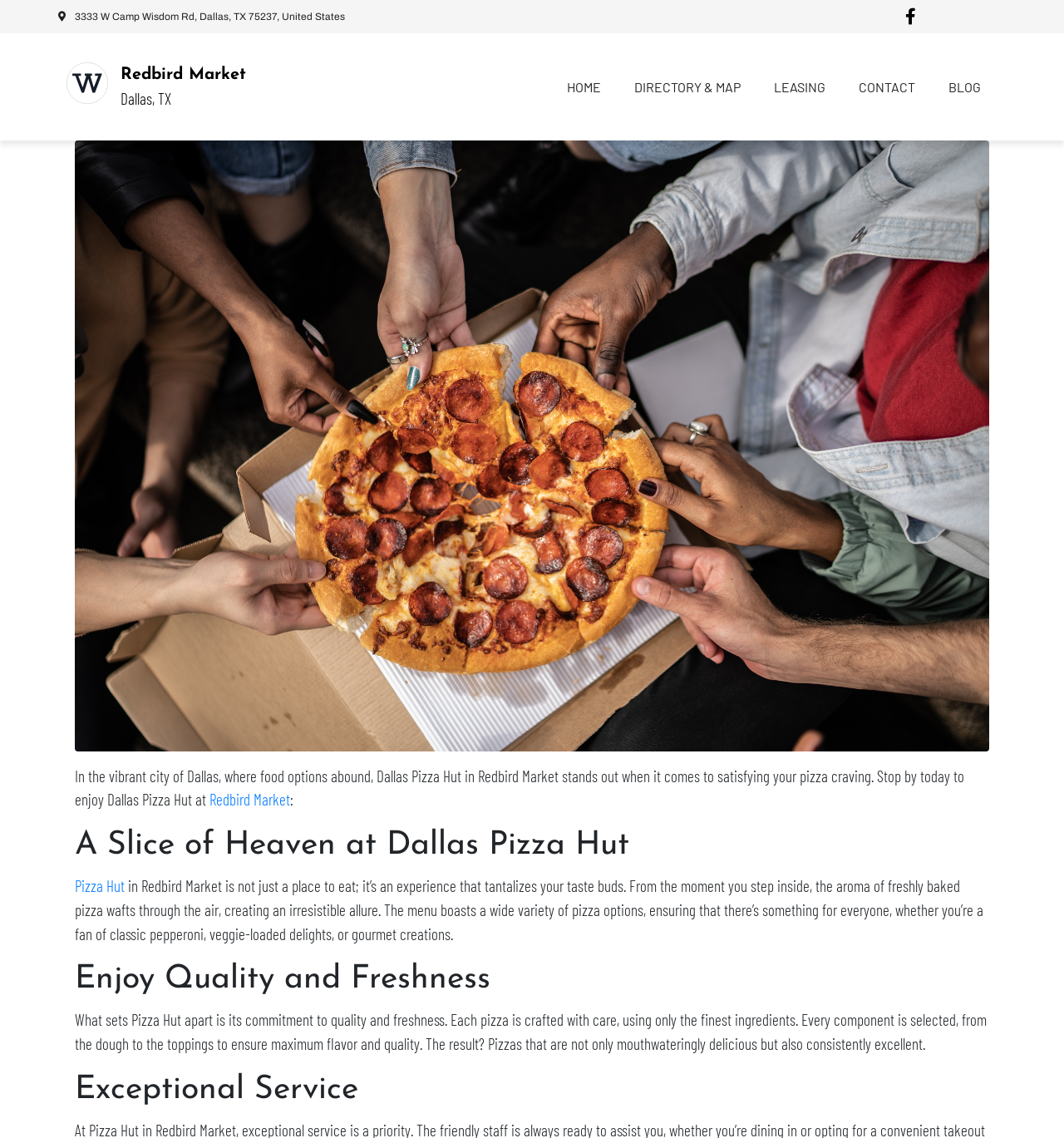Locate the bounding box of the UI element based on this description: "Directory & Map". Provide four float numbers between 0 and 1 as [left, top, right, bottom].

[0.58, 0.062, 0.712, 0.09]